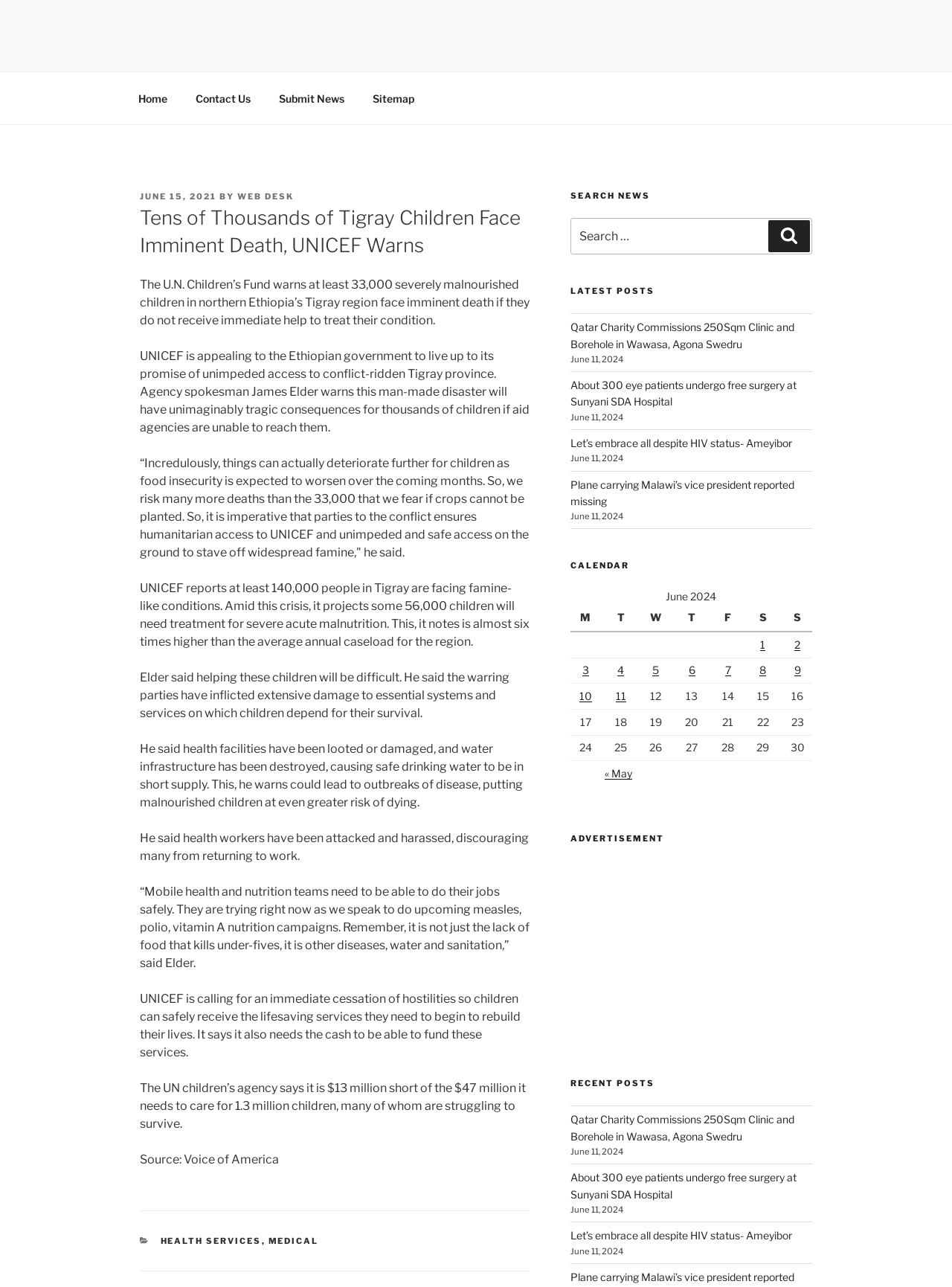Highlight the bounding box coordinates of the element you need to click to perform the following instruction: "Click the Bonsai Primer logo."

None